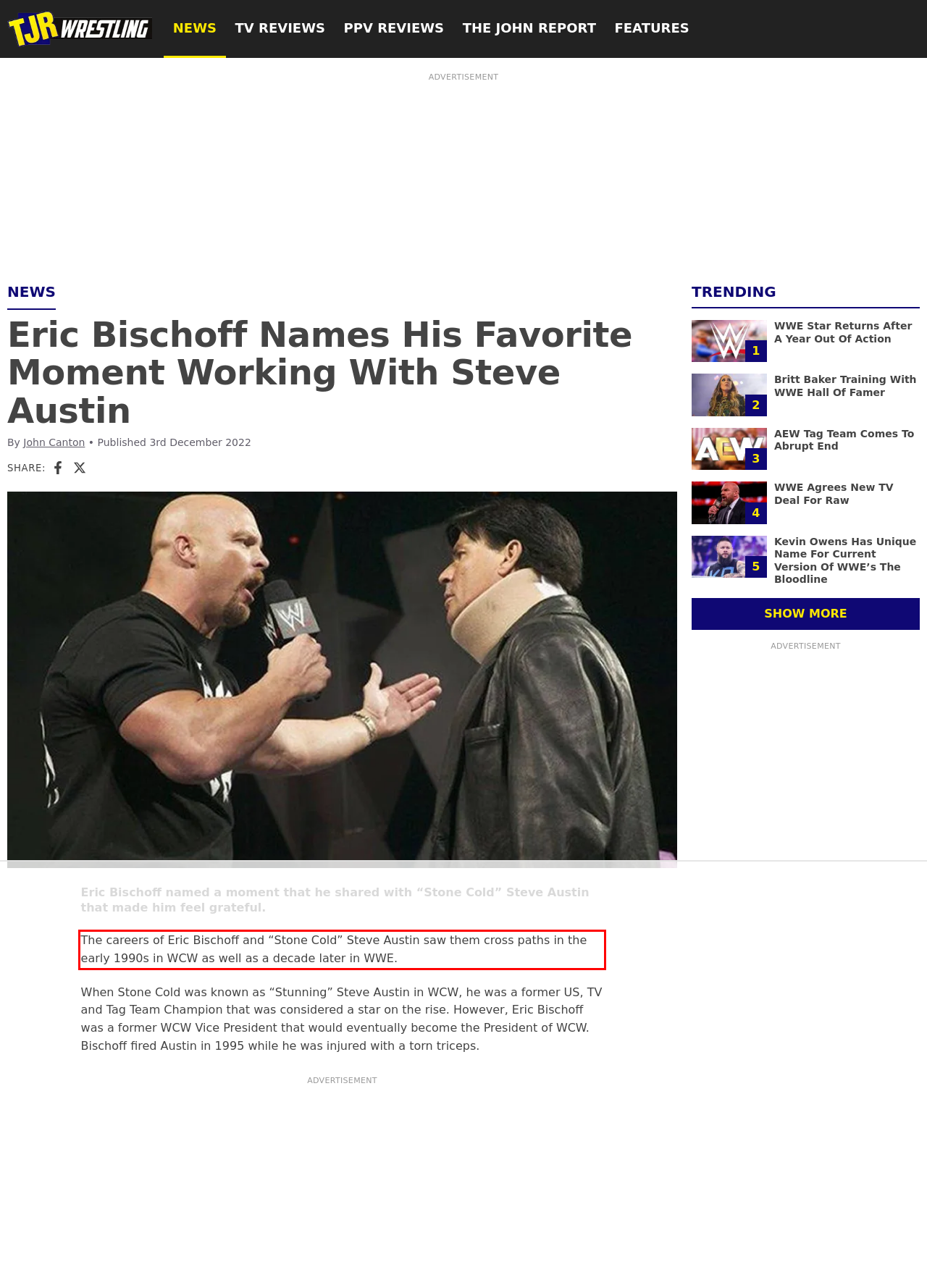From the provided screenshot, extract the text content that is enclosed within the red bounding box.

The careers of Eric Bischoff and “Stone Cold” Steve Austin saw them cross paths in the early 1990s in WCW as well as a decade later in WWE.